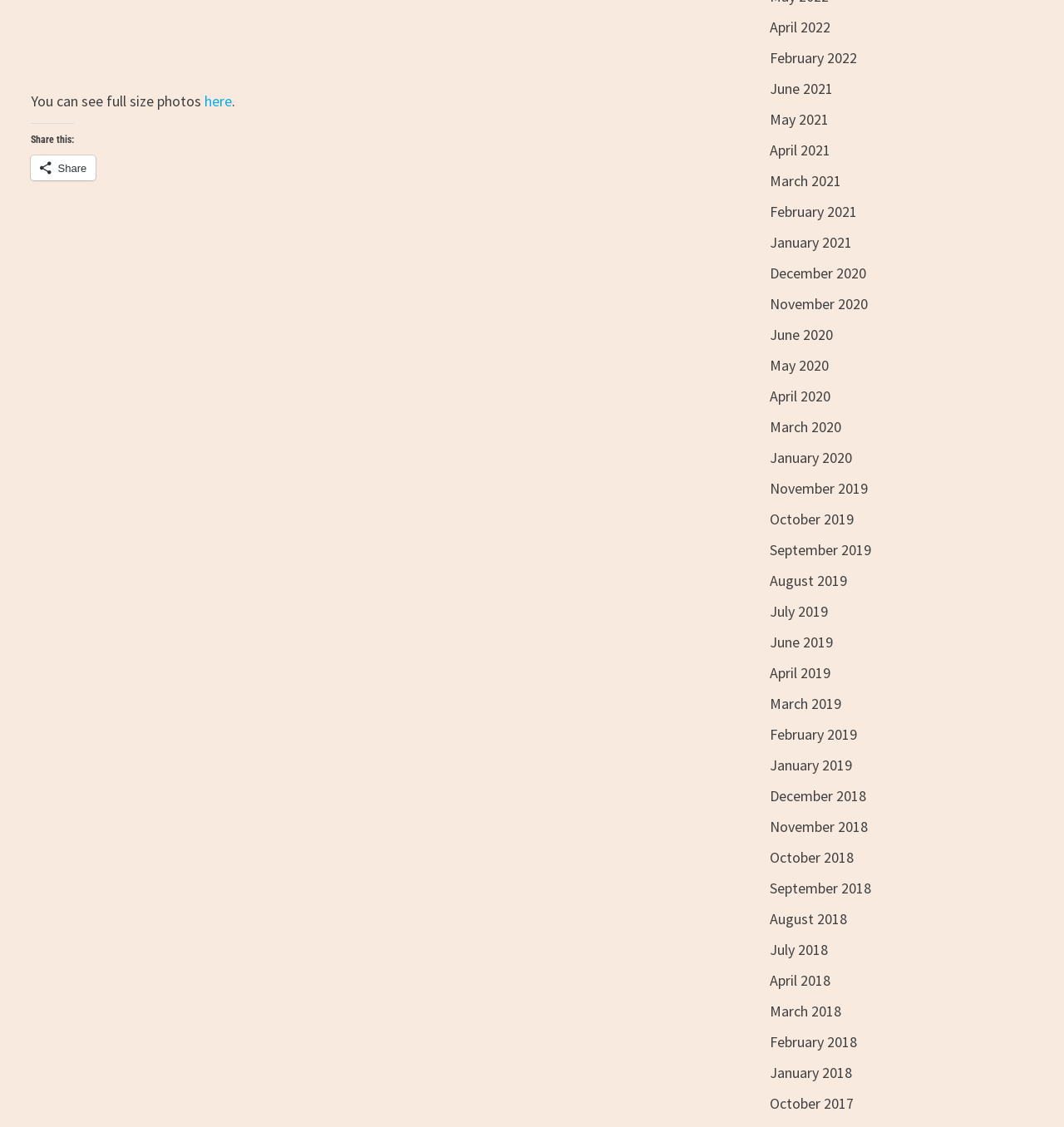Determine the bounding box coordinates for the UI element matching this description: "April 2018".

[0.723, 0.861, 0.78, 0.878]